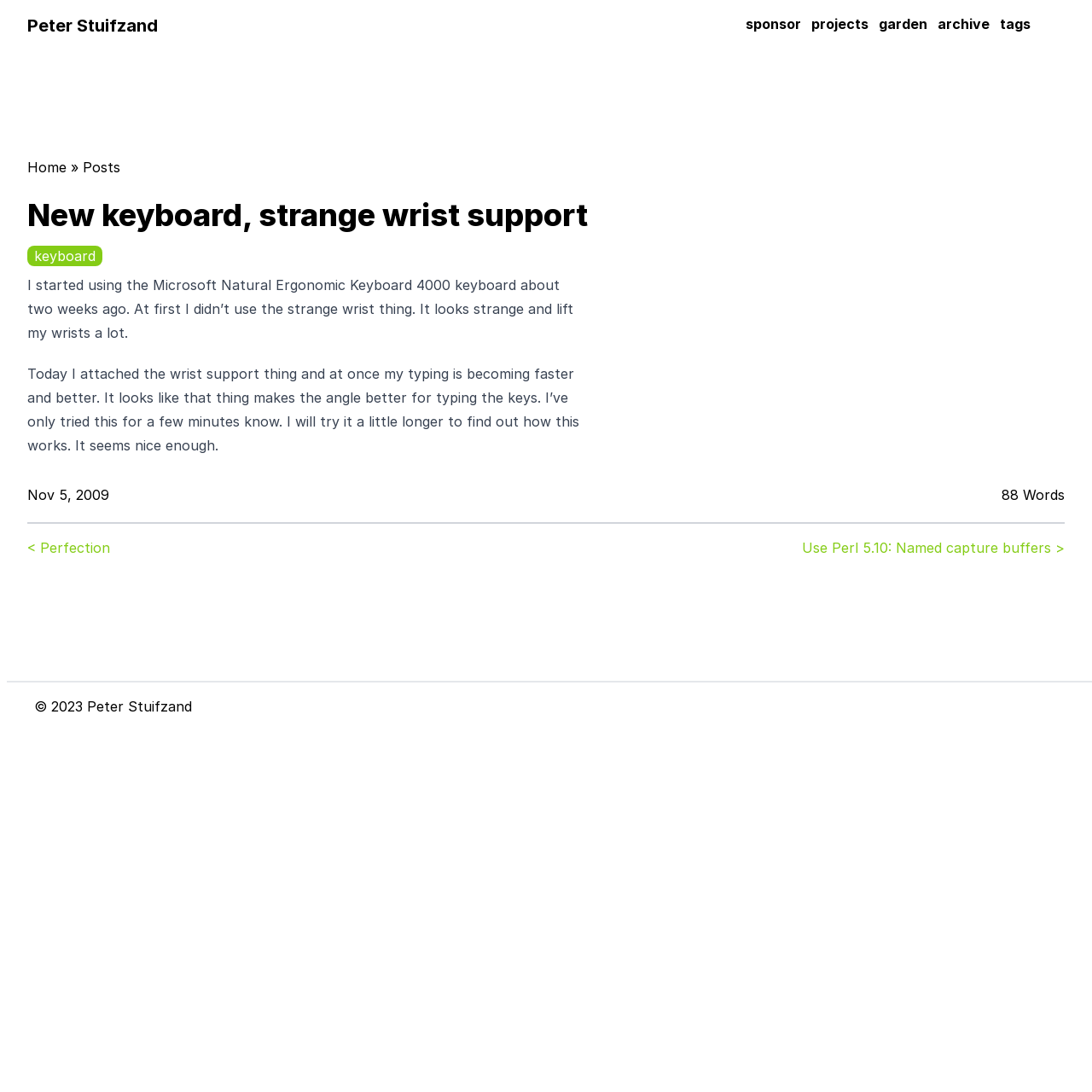Please identify the bounding box coordinates of the region to click in order to complete the given instruction: "go to home page". The coordinates should be four float numbers between 0 and 1, i.e., [left, top, right, bottom].

[0.025, 0.145, 0.061, 0.161]